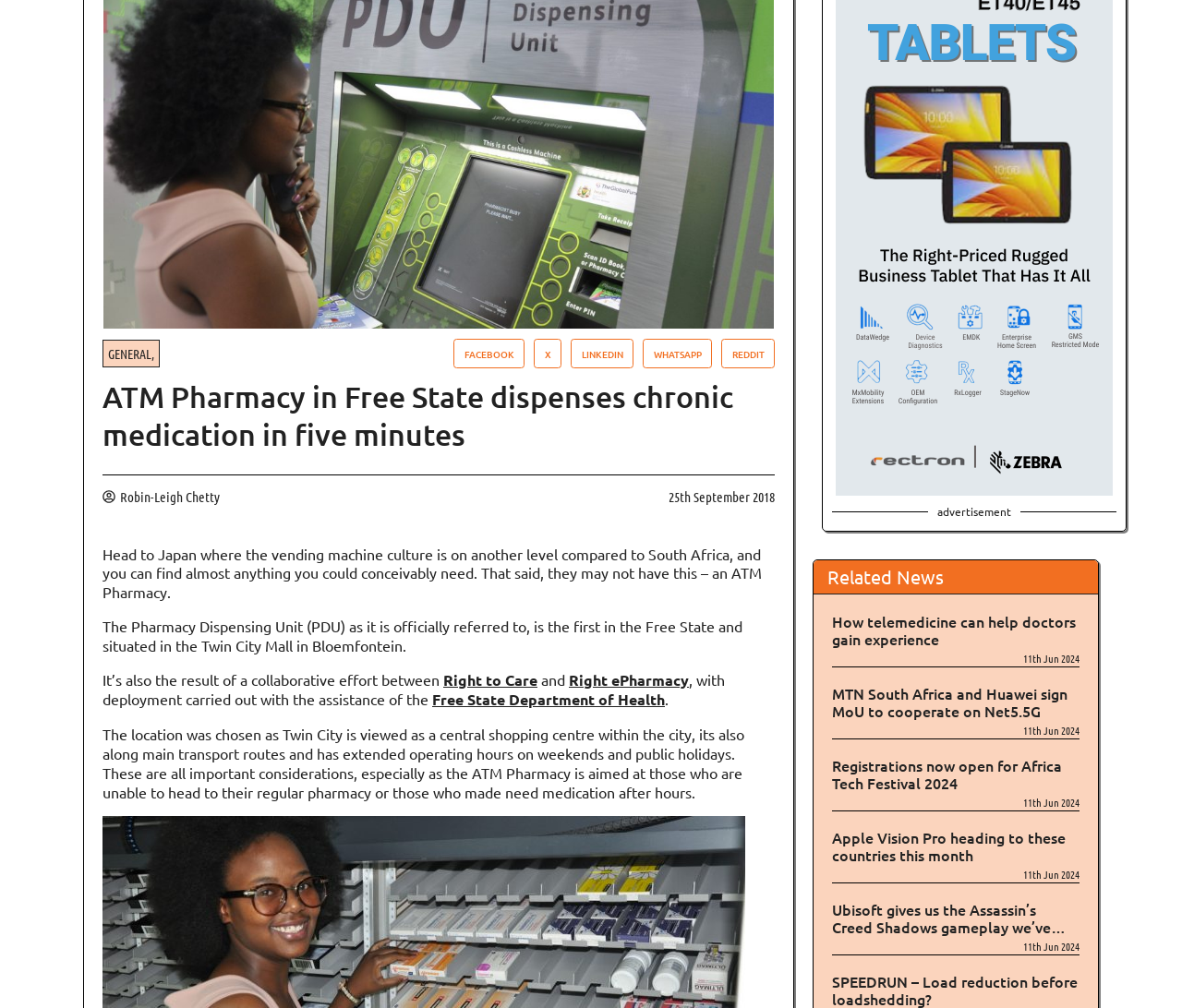Determine the bounding box coordinates of the UI element described below. Use the format (top-left x, top-left y, bottom-right x, bottom-right y) with floating point numbers between 0 and 1: Free State Department of Health

[0.366, 0.684, 0.562, 0.704]